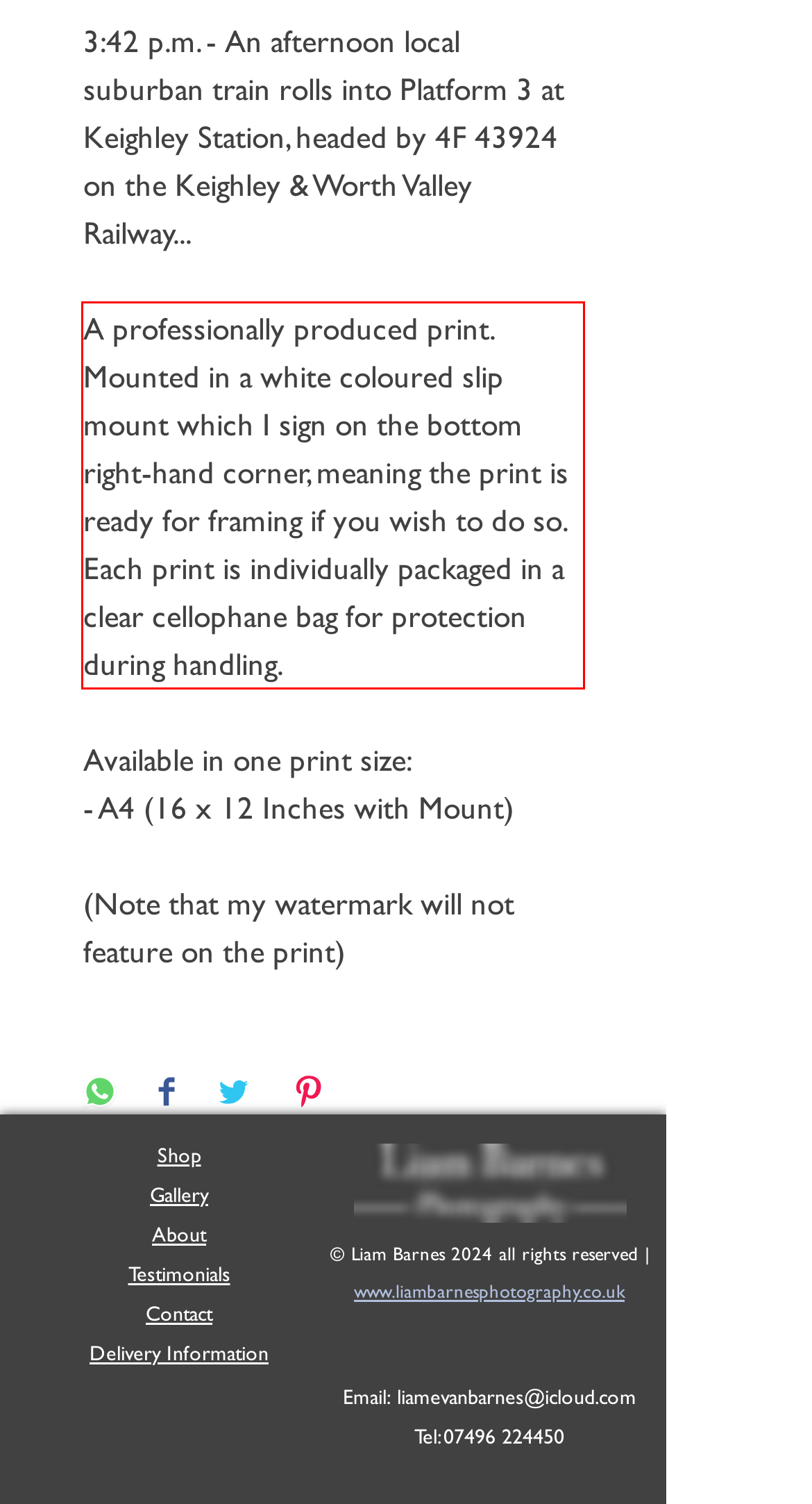You are looking at a screenshot of a webpage with a red rectangle bounding box. Use OCR to identify and extract the text content found inside this red bounding box.

A professionally produced print. Mounted in a white coloured slip mount which I sign on the bottom right-hand corner, meaning the print is ready for framing if you wish to do so. Each print is individually packaged in a clear cellophane bag for protection during handling.